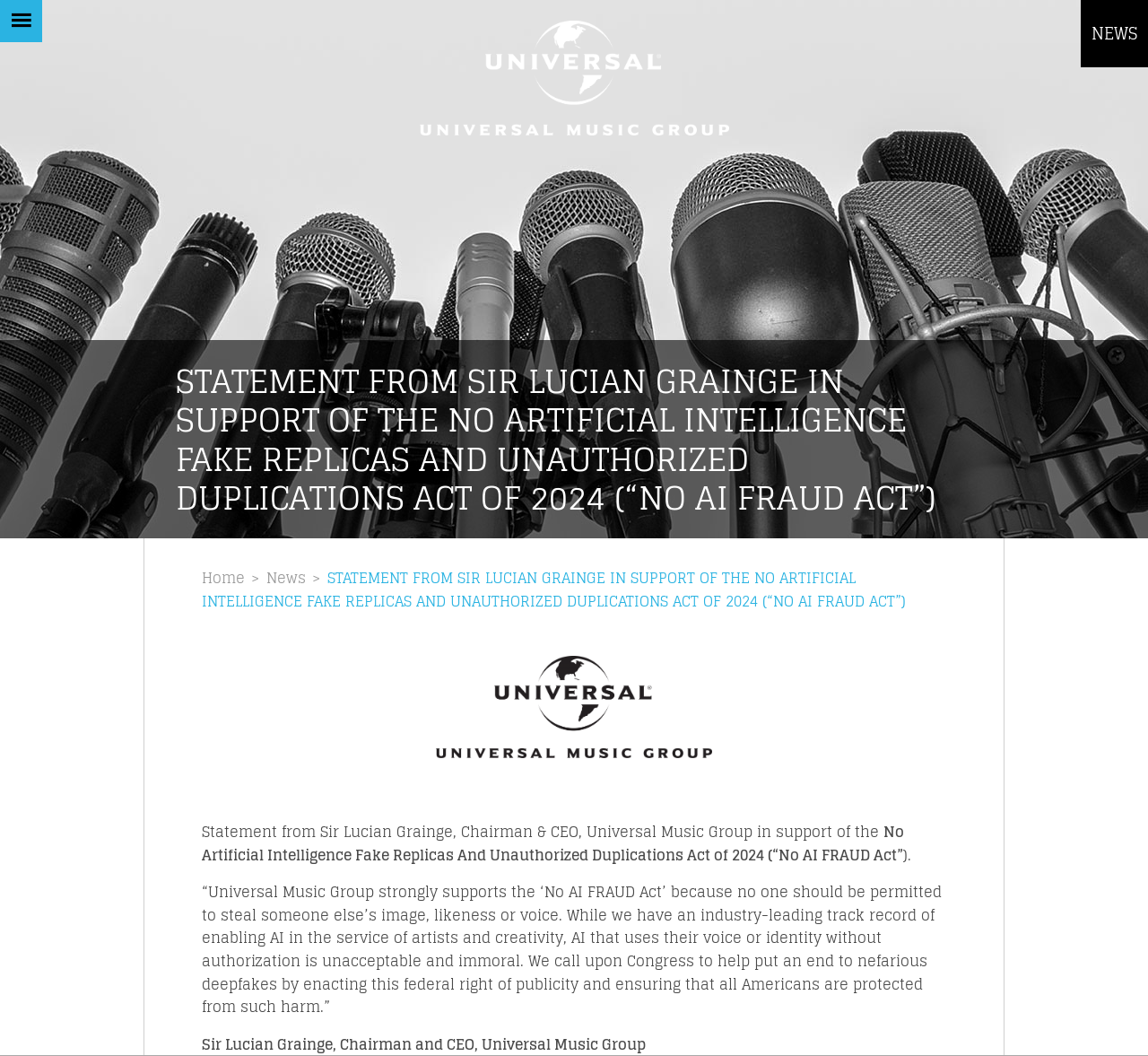Pinpoint the bounding box coordinates of the element to be clicked to execute the instruction: "Choose a country".

[0.305, 0.596, 0.695, 0.634]